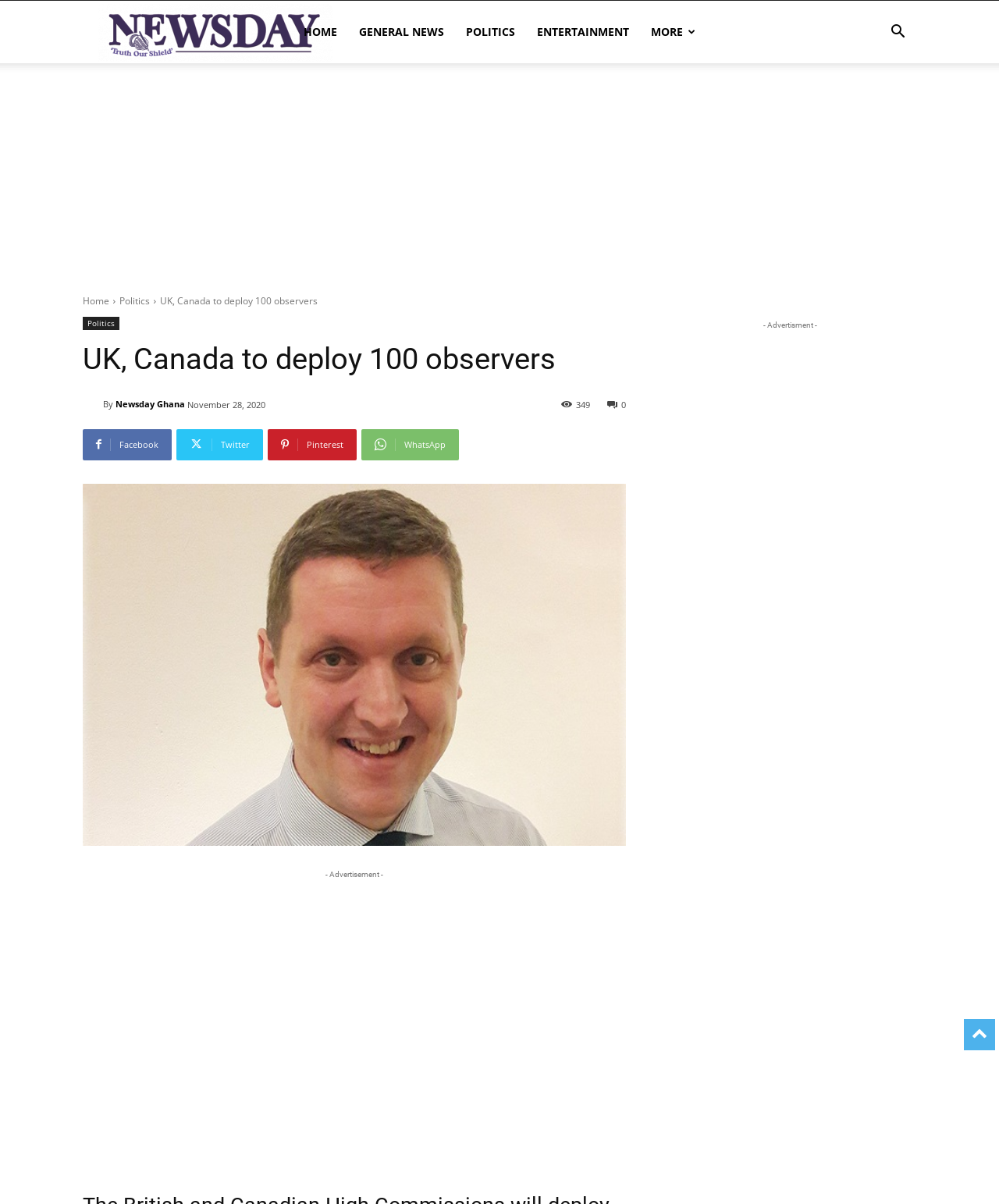How many links are in the top navigation bar?
Please respond to the question with a detailed and informative answer.

I counted the links in the top navigation bar, which are 'HOME', 'GENERAL NEWS', 'POLITICS', 'ENTERTAINMENT', and 'MORE'. There are 5 links in total.